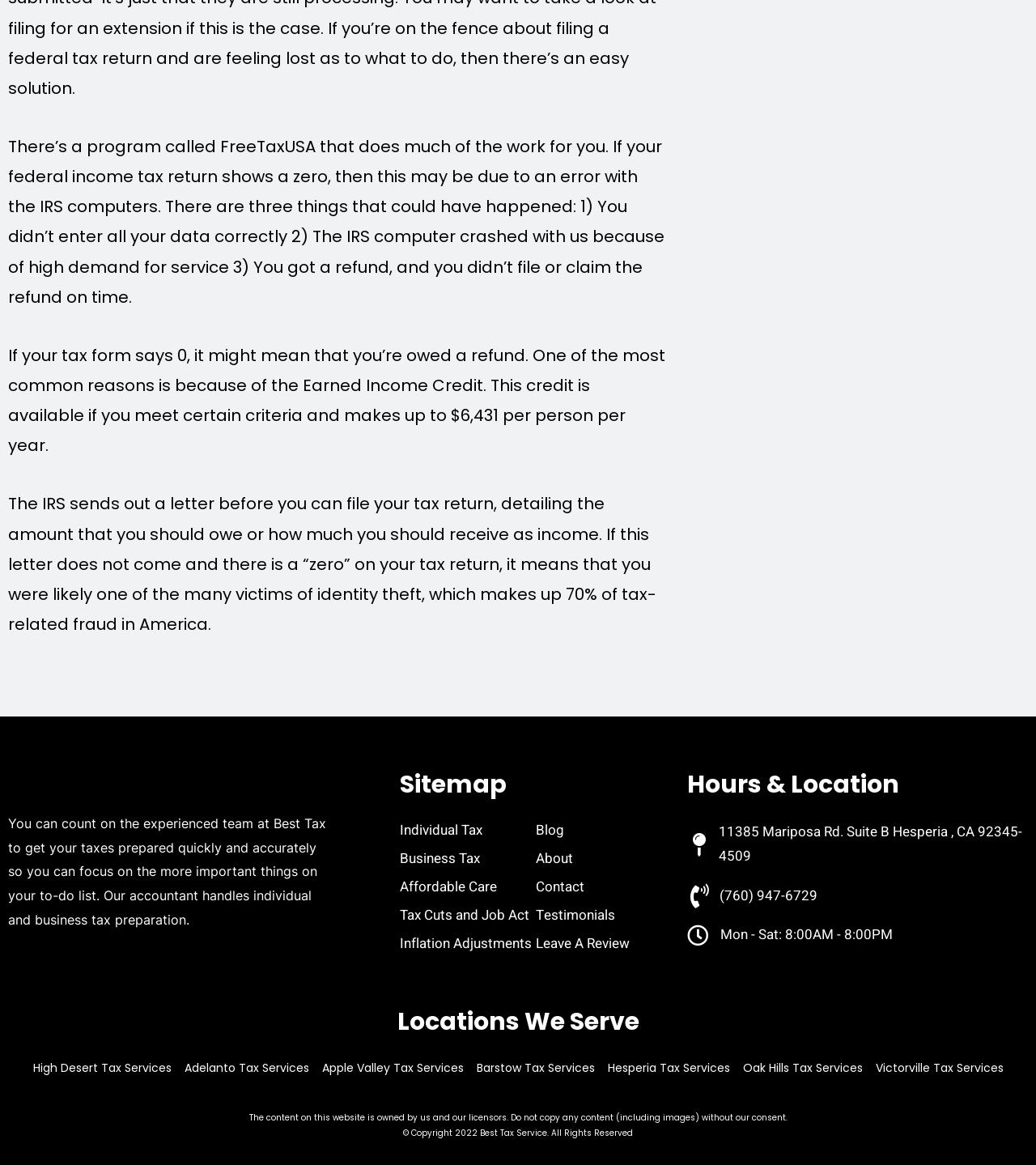Determine the bounding box of the UI component based on this description: "Tax Cuts and Job Act". The bounding box coordinates should be four float values between 0 and 1, i.e., [left, top, right, bottom].

[0.386, 0.777, 0.511, 0.794]